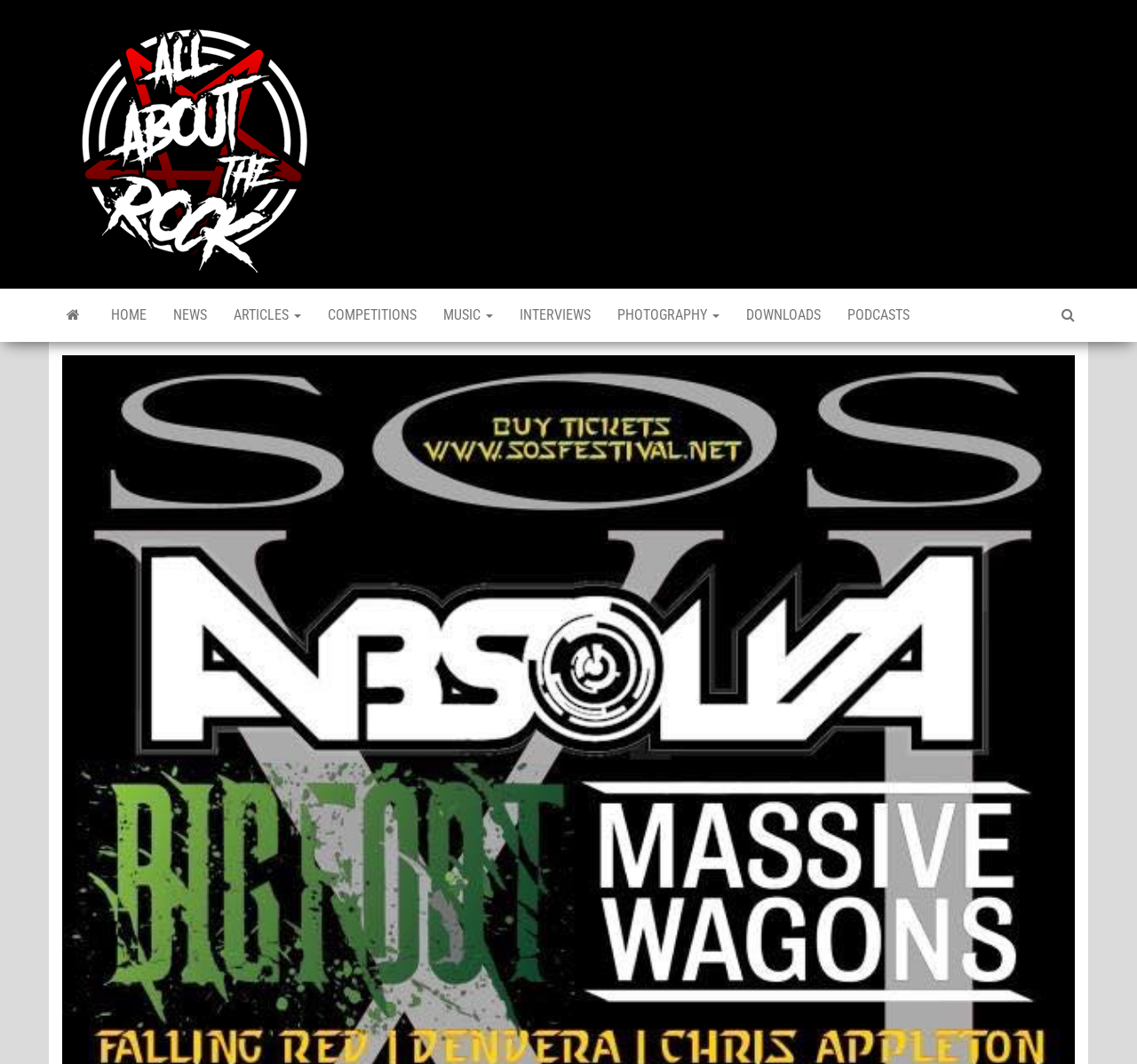Please answer the following question using a single word or phrase: 
How many main navigation links are there?

9